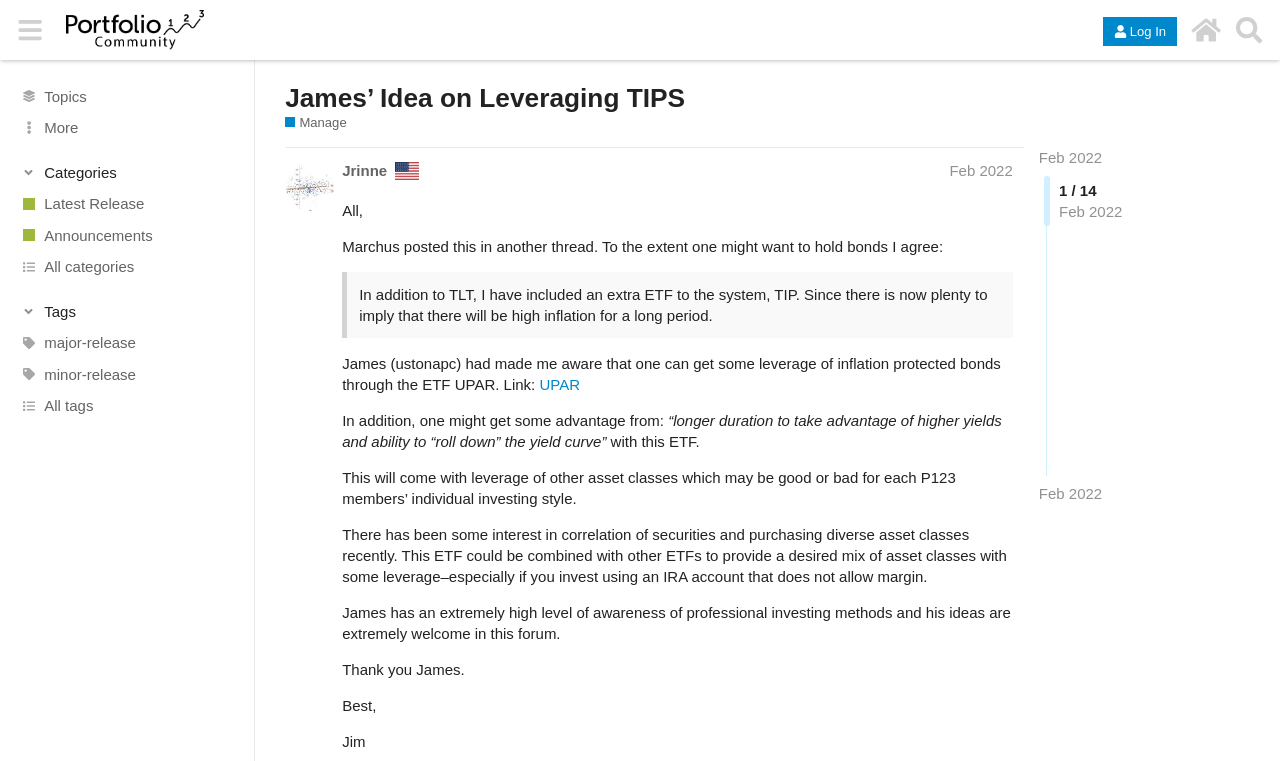Provide a short answer to the following question with just one word or phrase: What is the topic of the discussion?

Leveraging TIPS